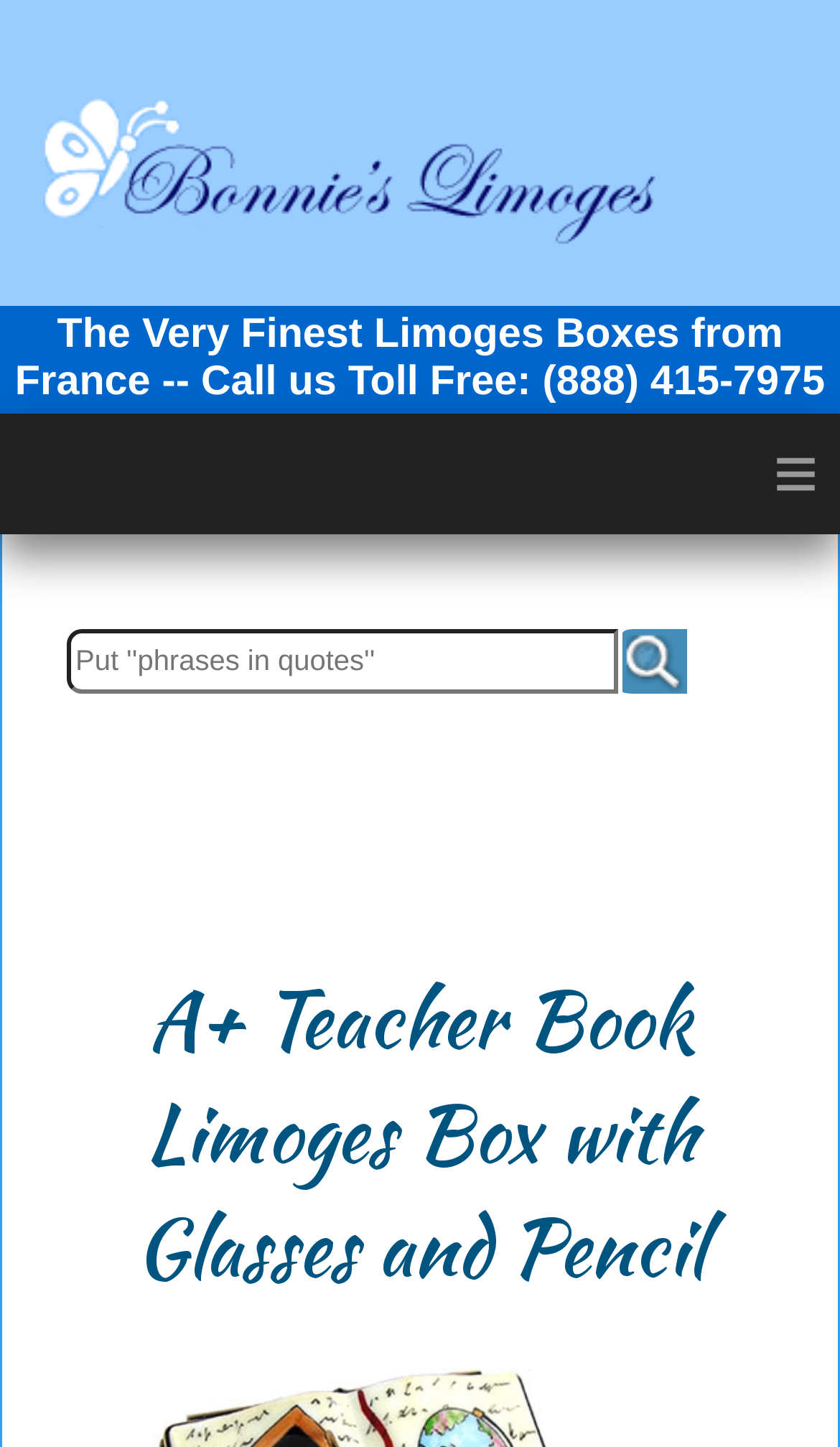Respond to the question below with a single word or phrase: What is the symbol on the top-right corner?

≡